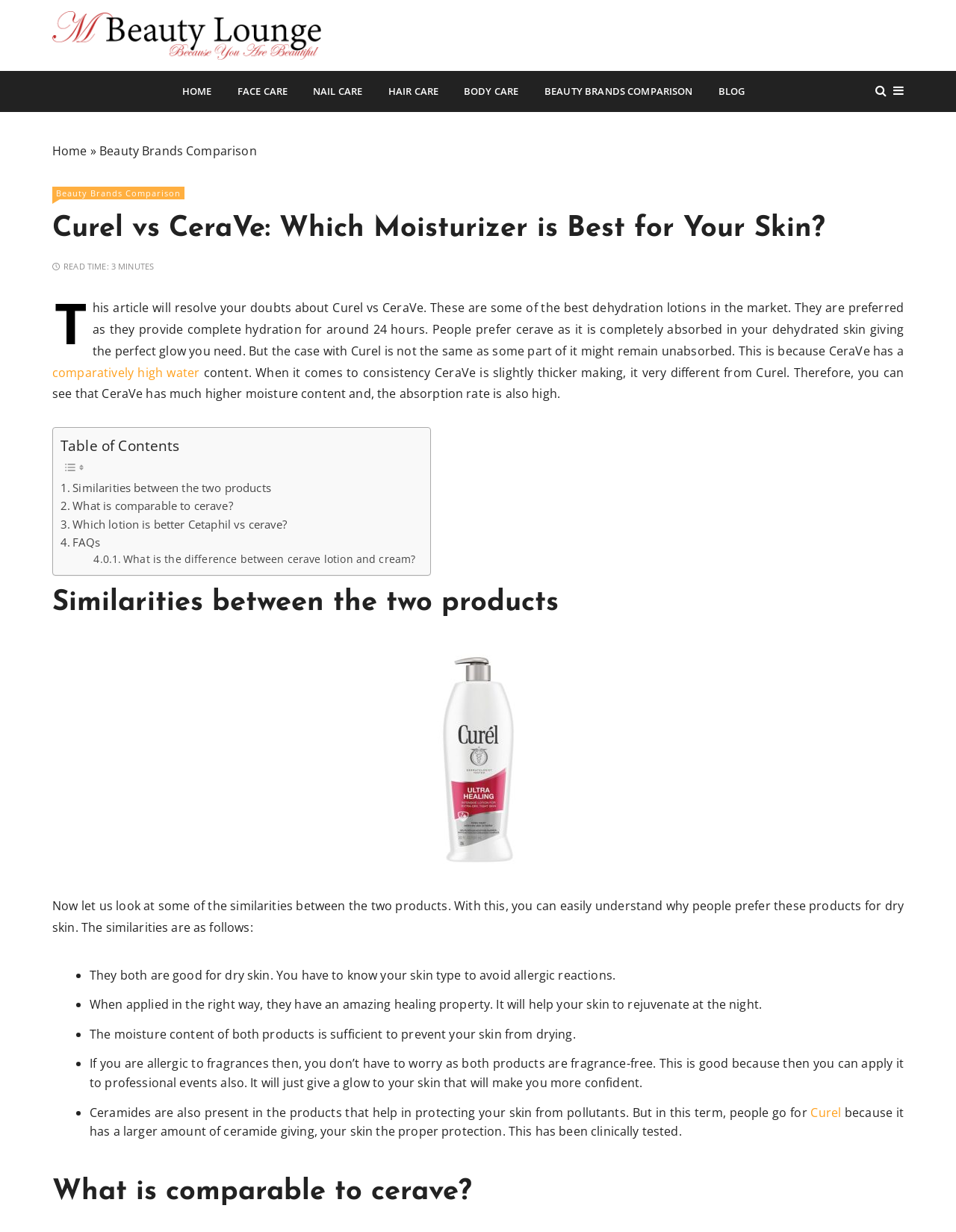Highlight the bounding box coordinates of the element you need to click to perform the following instruction: "Read the article 'Curel vs CeraVe: Which Moisturizer is Best for Your Skin?'."

[0.055, 0.173, 0.945, 0.199]